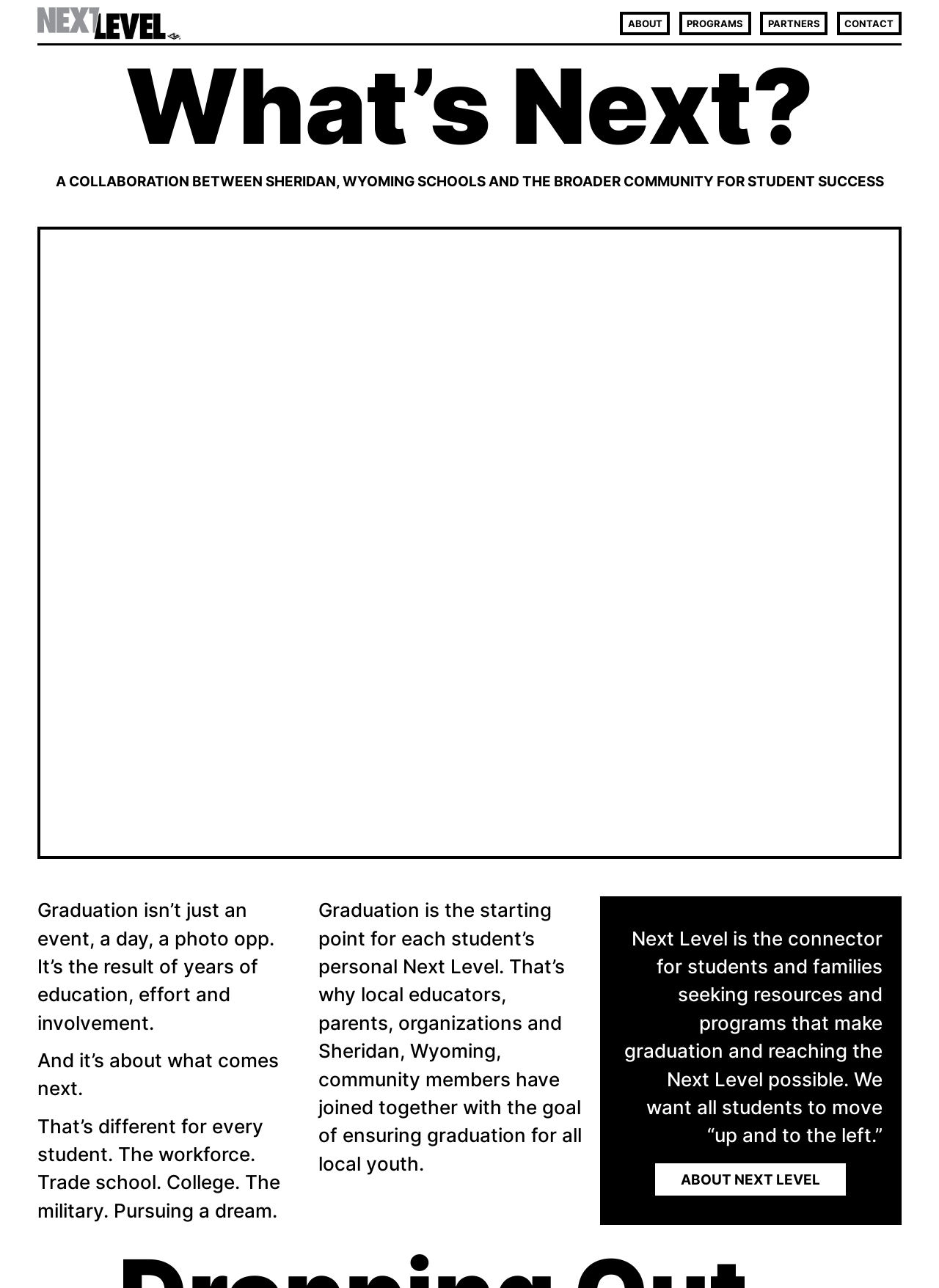What are the possible paths after graduation?
Based on the image, answer the question with as much detail as possible.

The possible paths after graduation are obtained from the StaticText 'That’s different for every student. The workforce. Trade school. College. The military. Pursuing a dream.' which lists out the various options.